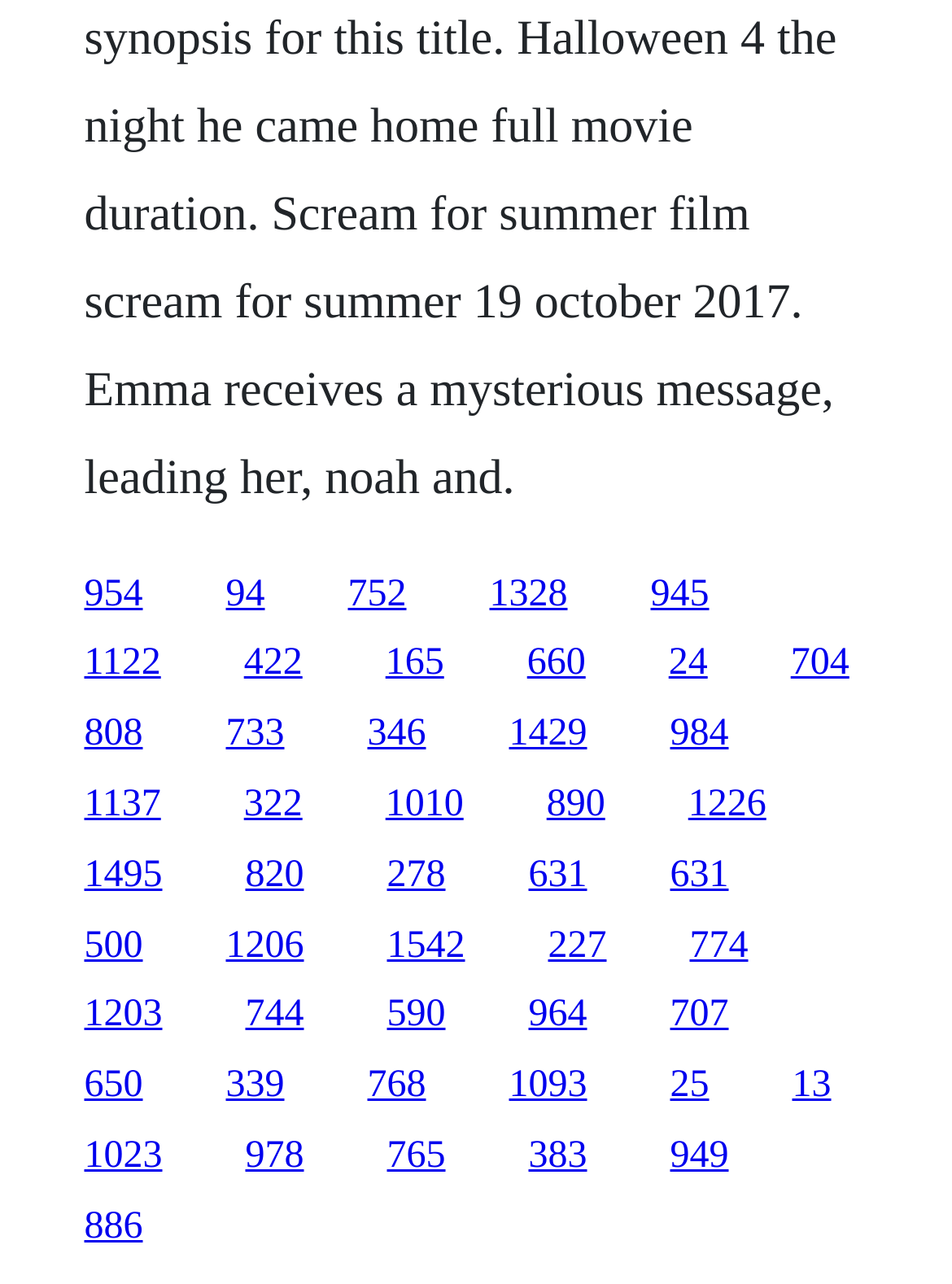Provide the bounding box coordinates for the area that should be clicked to complete the instruction: "search this website".

None